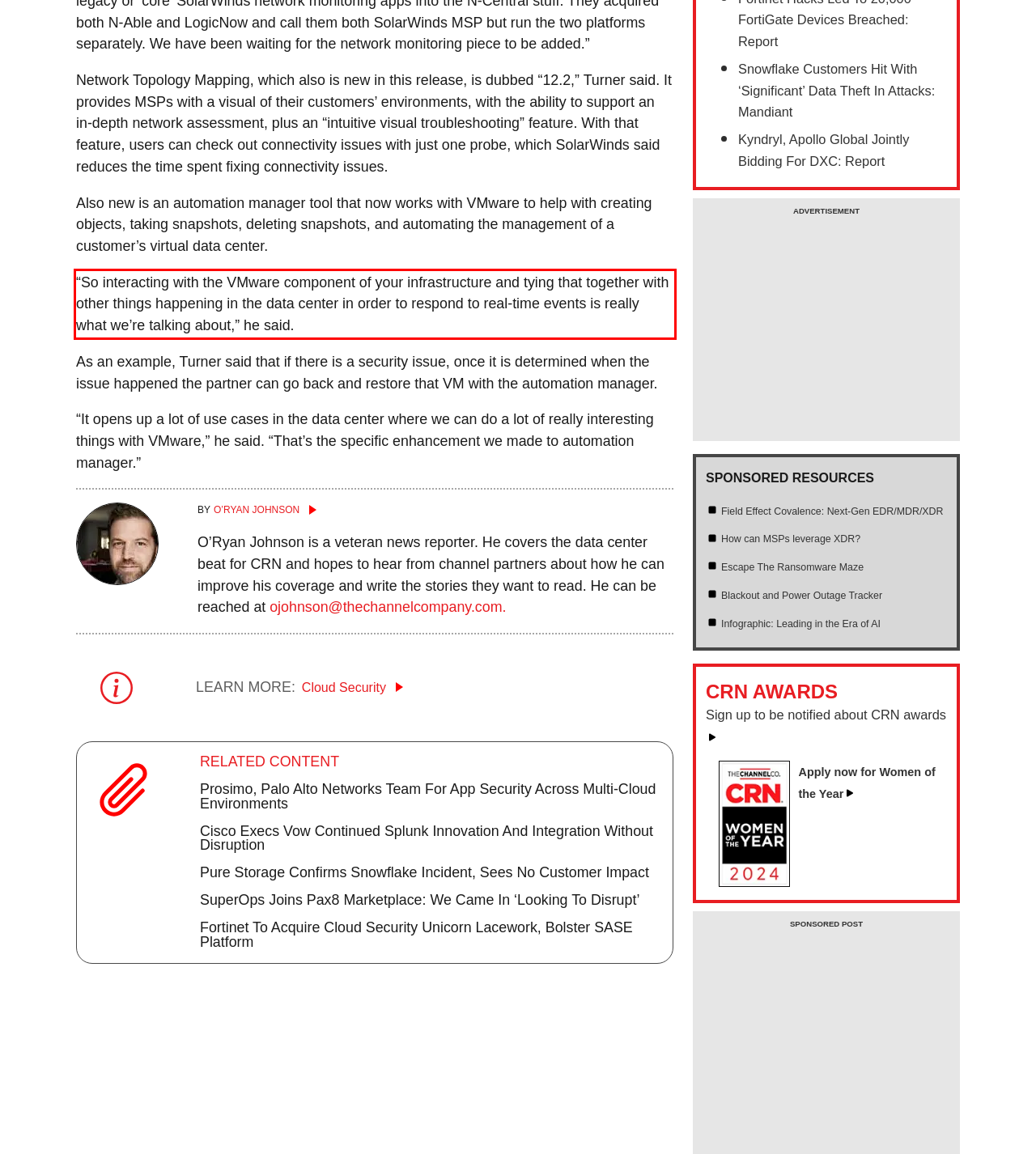Please look at the webpage screenshot and extract the text enclosed by the red bounding box.

“So interacting with the VMware component of your infrastructure and tying that together with other things happening in the data center in order to respond to real-time events is really what we’re talking about,” he said.